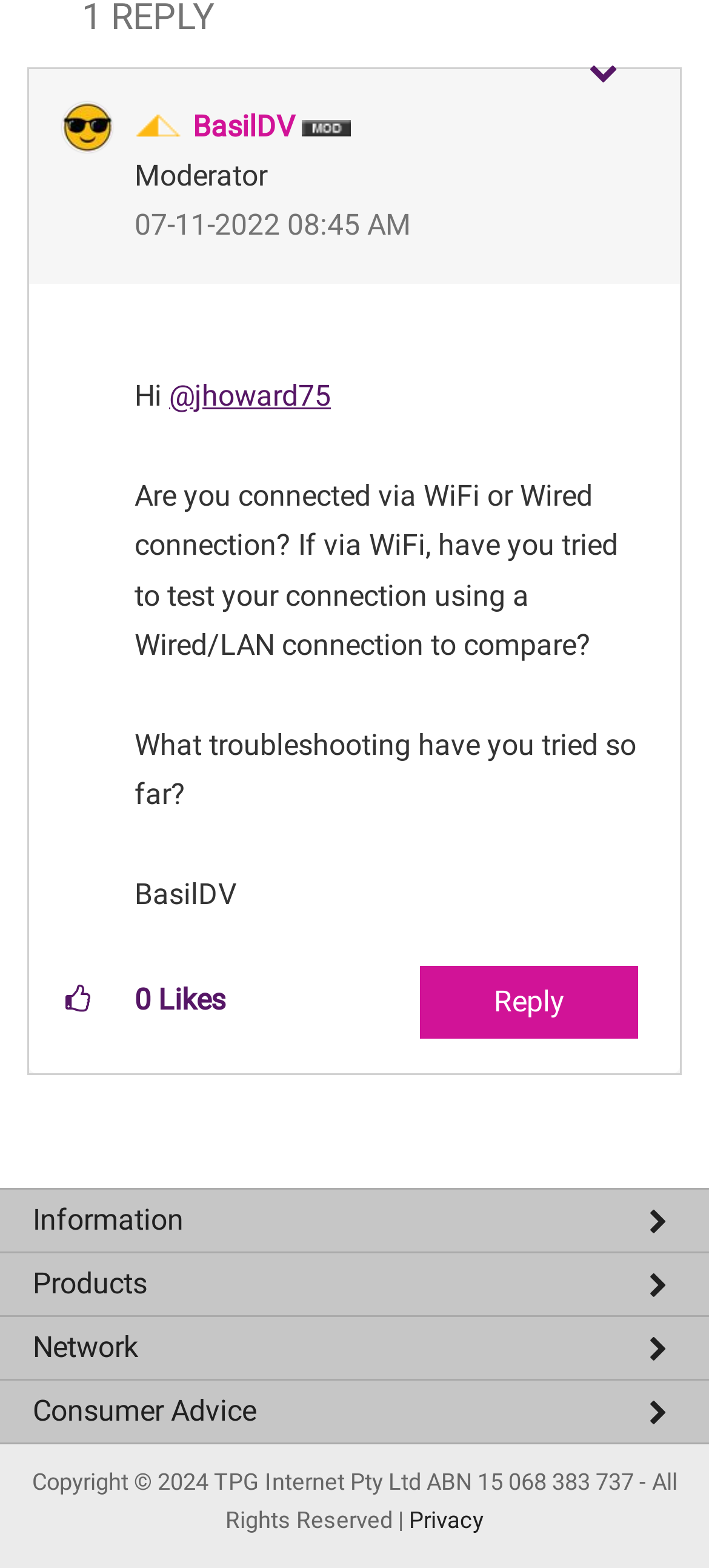Locate the coordinates of the bounding box for the clickable region that fulfills this instruction: "View Profile of BasilDV".

[0.272, 0.069, 0.415, 0.091]